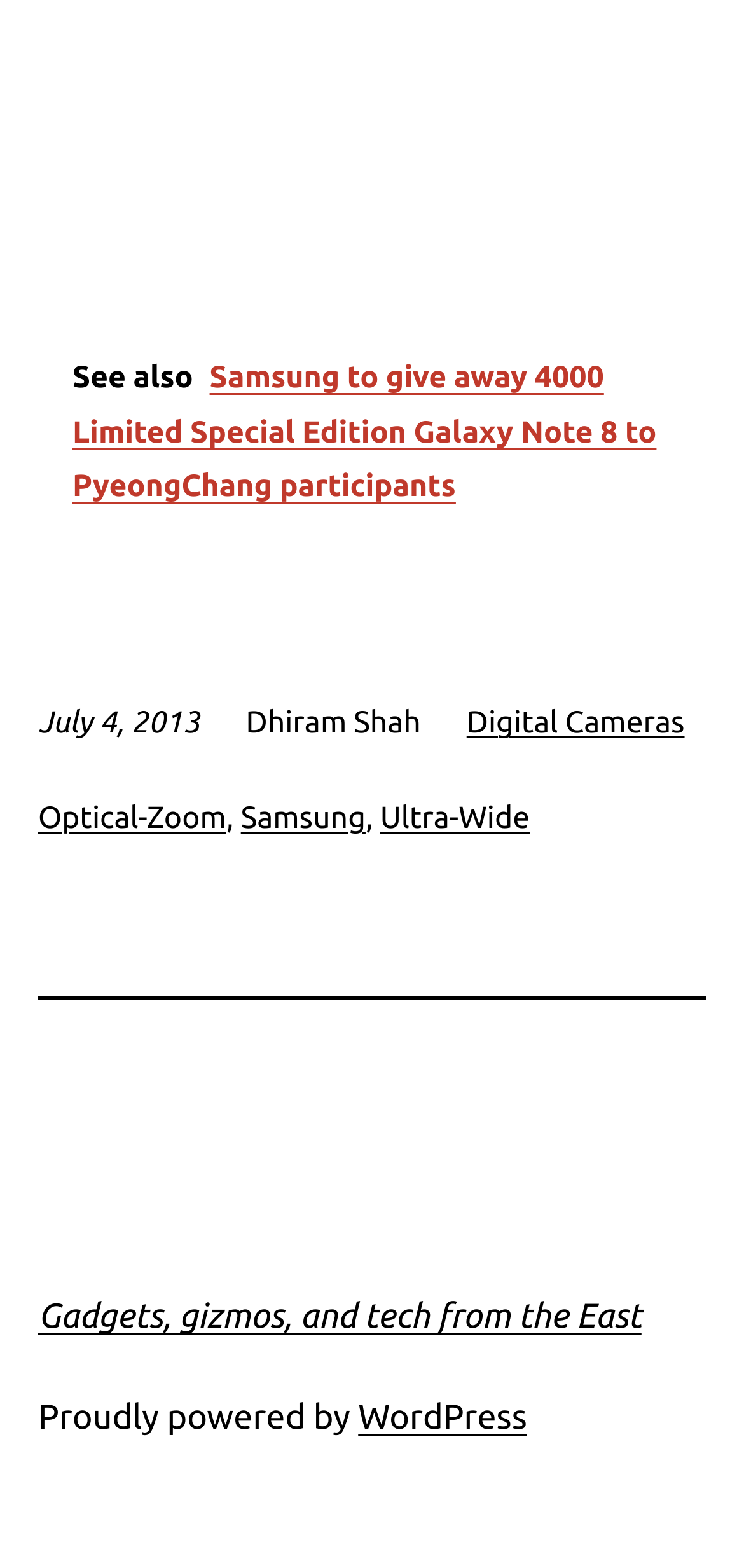What is the orientation of the separator element?
Based on the visual, give a brief answer using one word or a short phrase.

horizontal